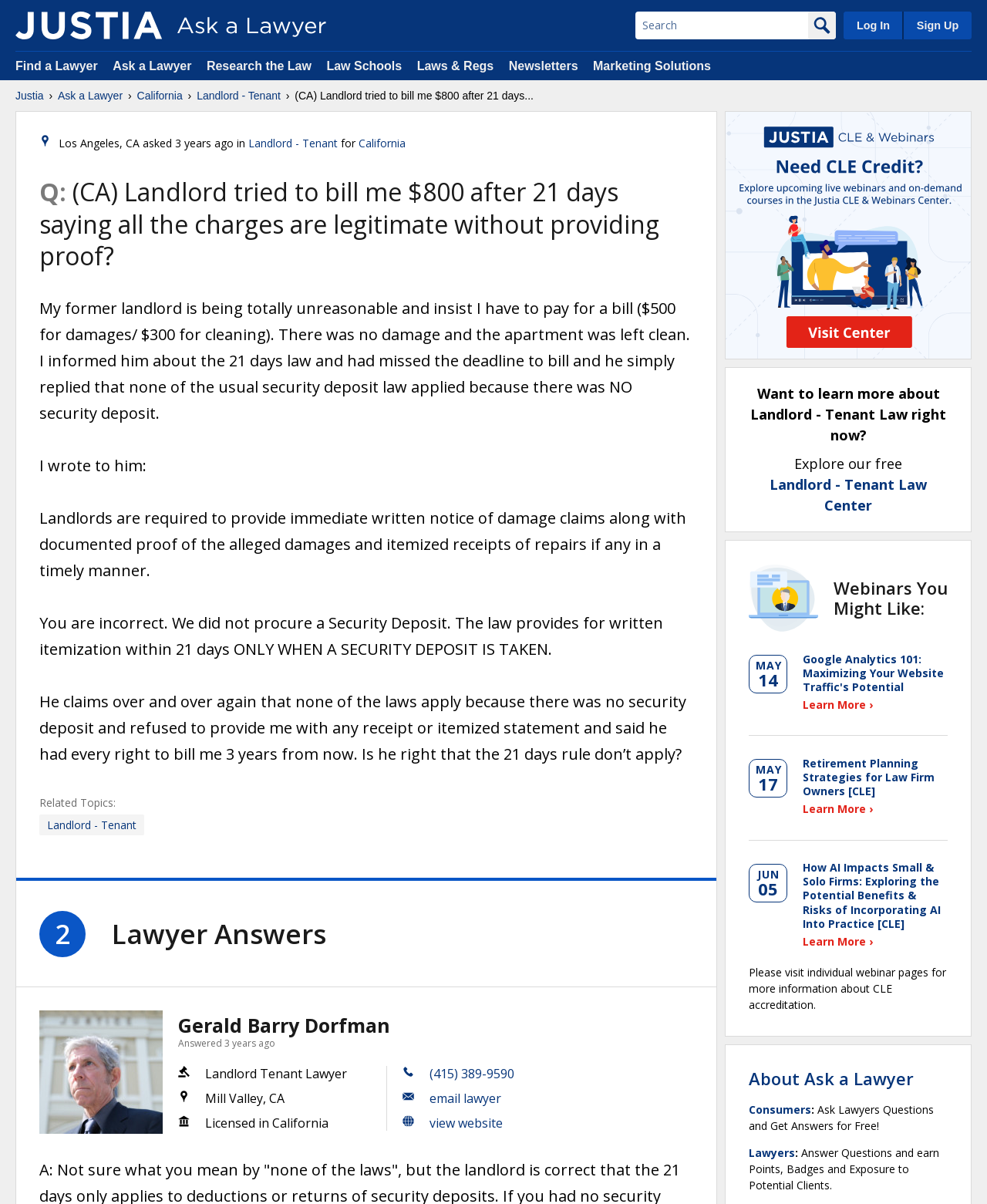Identify the bounding box coordinates of the HTML element based on this description: "About Ask a Lawyer".

[0.759, 0.886, 0.926, 0.905]